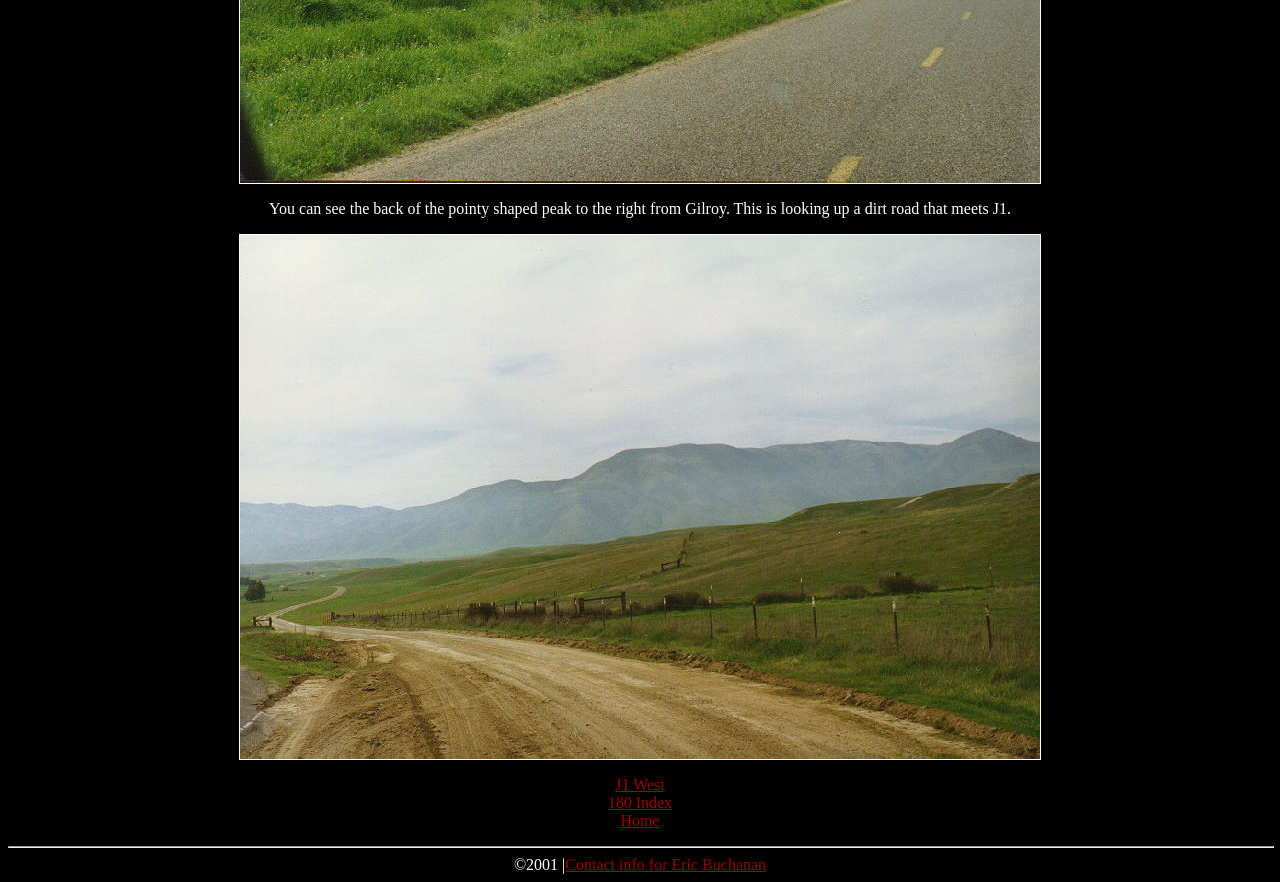Please determine the bounding box coordinates, formatted as (top-left x, top-left y, bottom-right x, bottom-right y), with all values as floating point numbers between 0 and 1. Identify the bounding box of the region described as: J1 West

[0.481, 0.88, 0.519, 0.9]